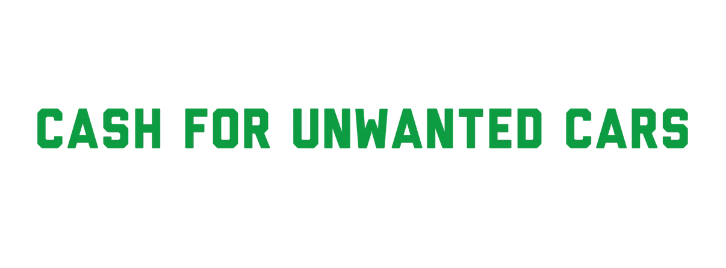Provide a comprehensive description of the image.

The image prominently features the bold, green text "CASH FOR UNWANTED CARS" against a clean white background. This striking phrase conveys the key service offered by the company, focusing on quick monetary compensation for individuals looking to dispose of unwanted vehicles. The text design suggests urgency and reliability, appealing directly to potential customers who are seeking convenient solutions for their unused cars. Positioned within a promotional layout, the image reflects a straightforward and efficient approach to car removals, emphasizing the ease of selling unwanted vehicles for cash.